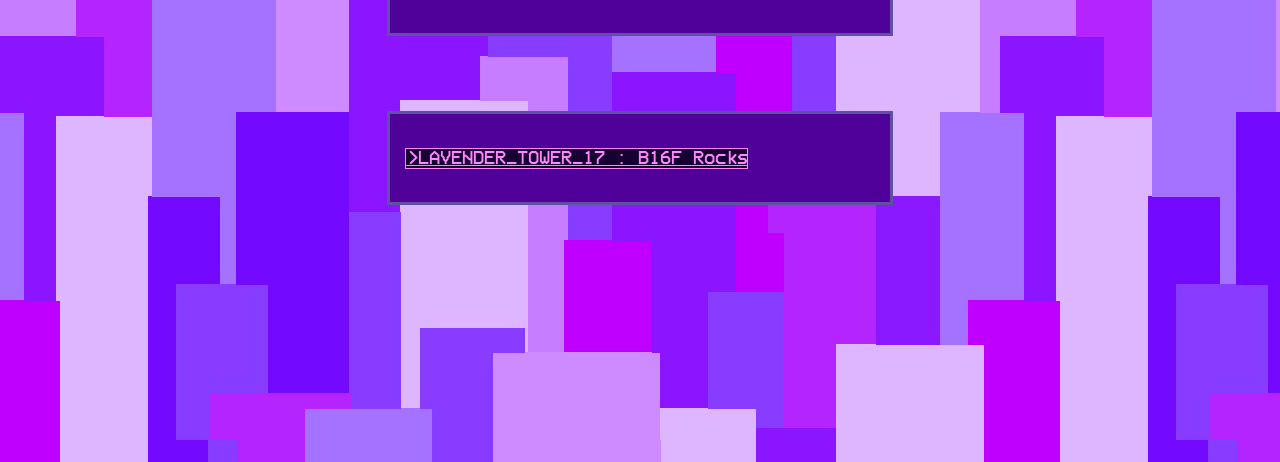Identify the bounding box for the UI element described as: ">LAVENDER_TOWER_17 : B16F Rocks". The coordinates should be four float numbers between 0 and 1, i.e., [left, top, right, bottom].

[0.317, 0.319, 0.585, 0.365]